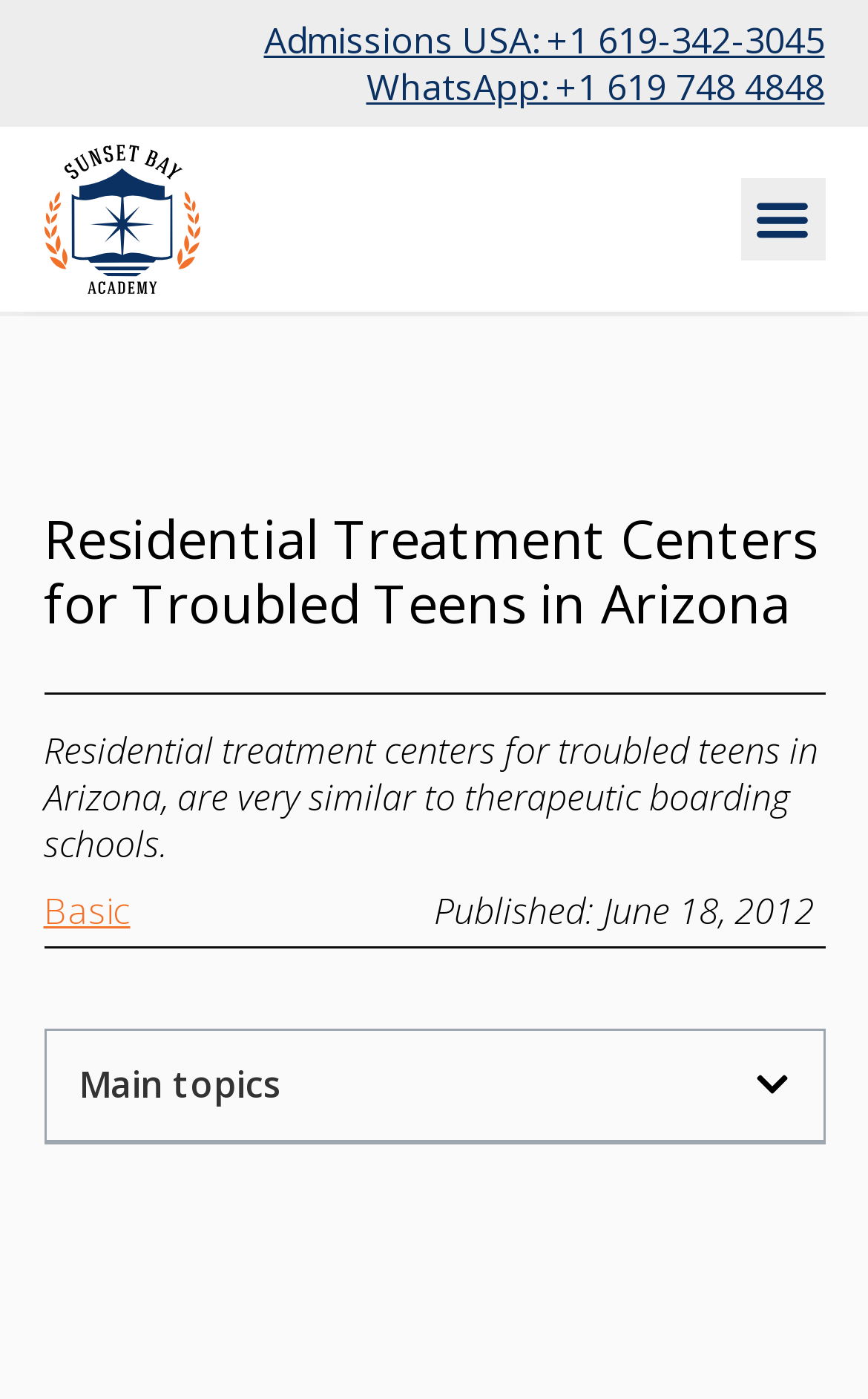What is the topic of the webpage?
Answer with a single word or short phrase according to what you see in the image.

Residential treatment centers